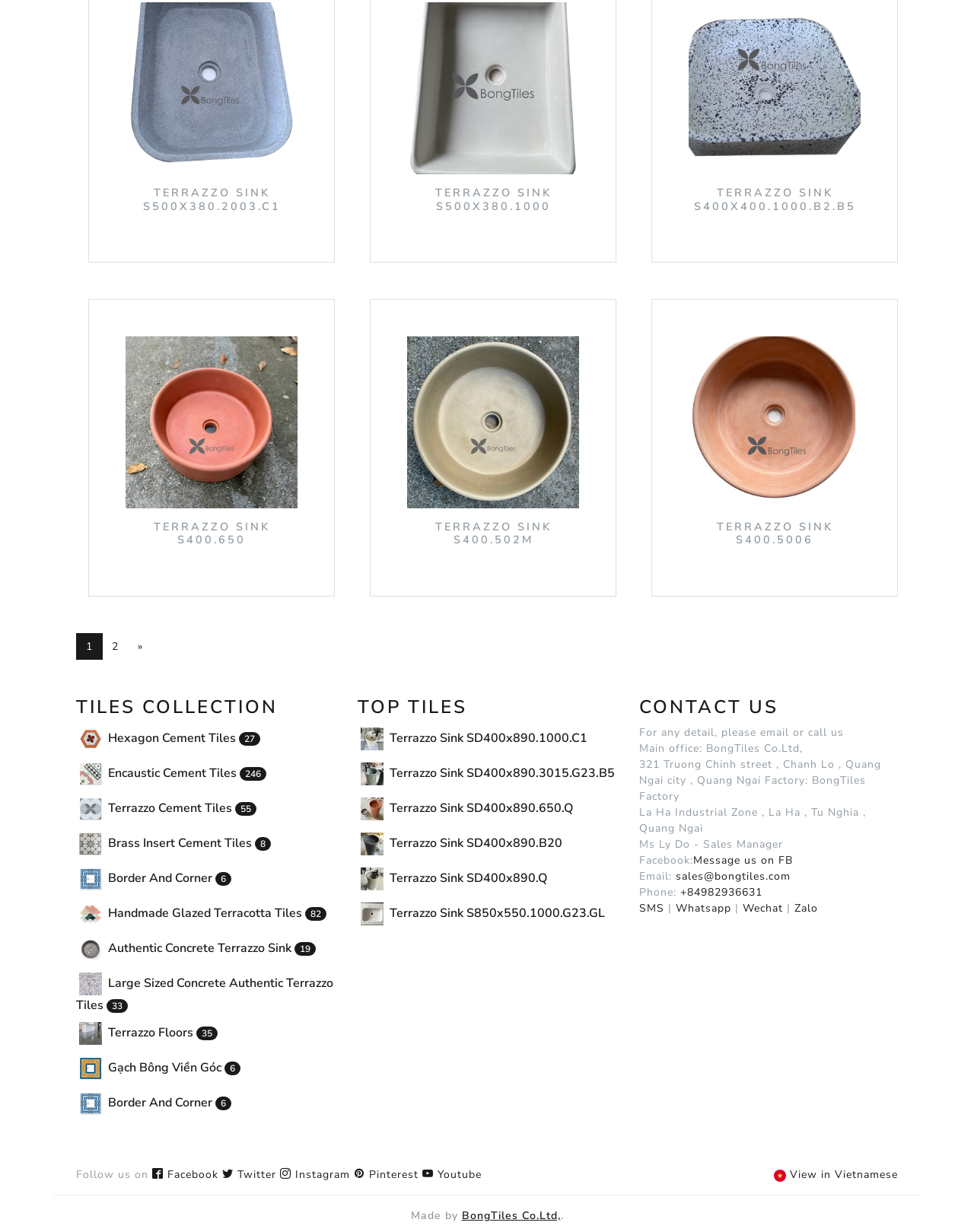Provide the bounding box coordinates of the HTML element described as: "Handmade glazed terracotta tiles 82". The bounding box coordinates should be four float numbers between 0 and 1, i.e., [left, top, right, bottom].

[0.078, 0.734, 0.335, 0.748]